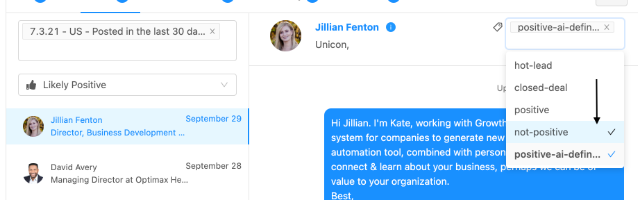What is the purpose of the dropdown menu?
Utilize the information in the image to give a detailed answer to the question.

The dropdown menu in the messaging application interface allows users to select various response categories related to the interaction, such as 'not-positive' and 'positive', which suggests that its purpose is to enable users to categorize their responses.